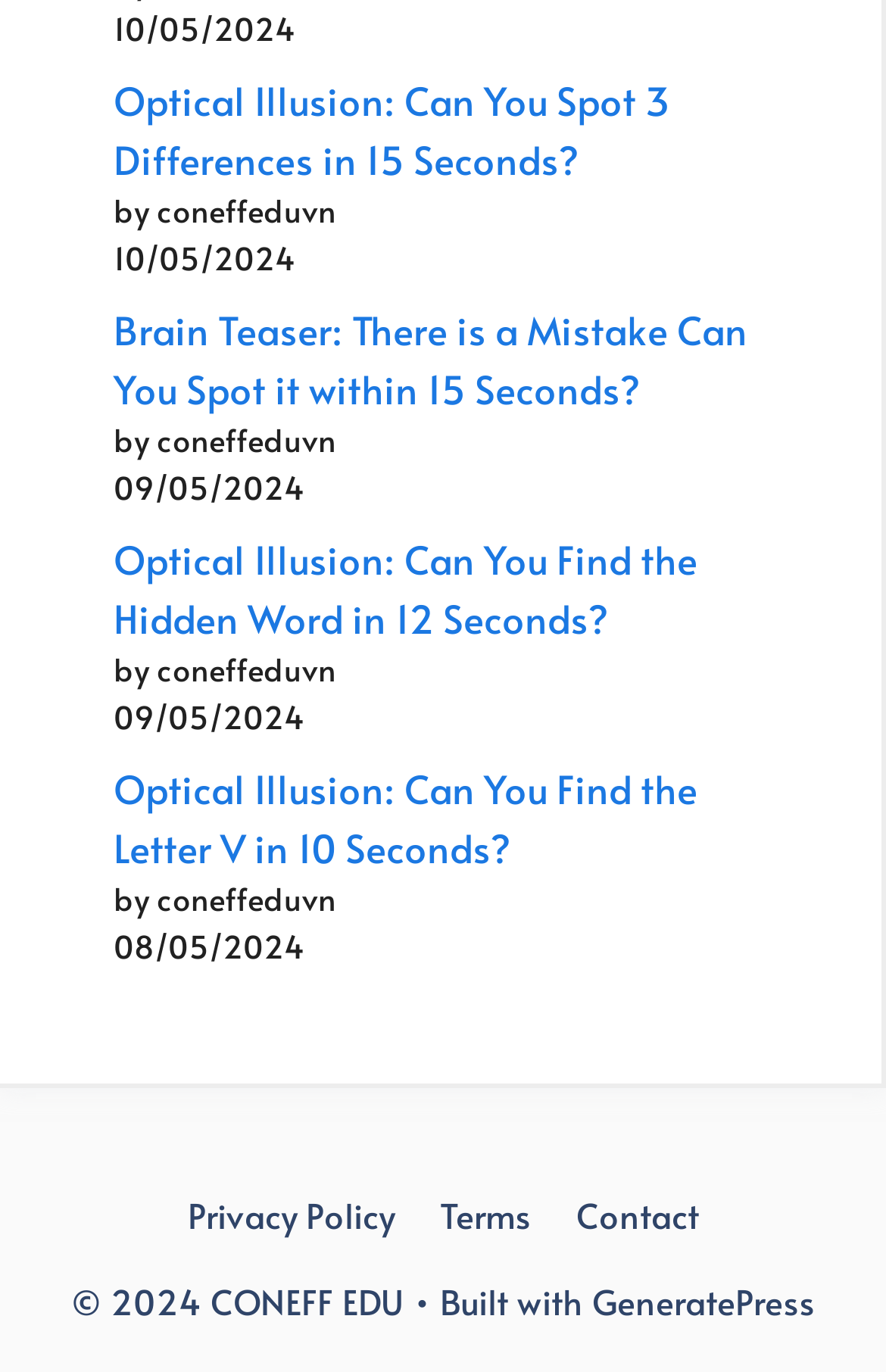Locate the bounding box coordinates of the area where you should click to accomplish the instruction: "Click the 'Menu' button".

None